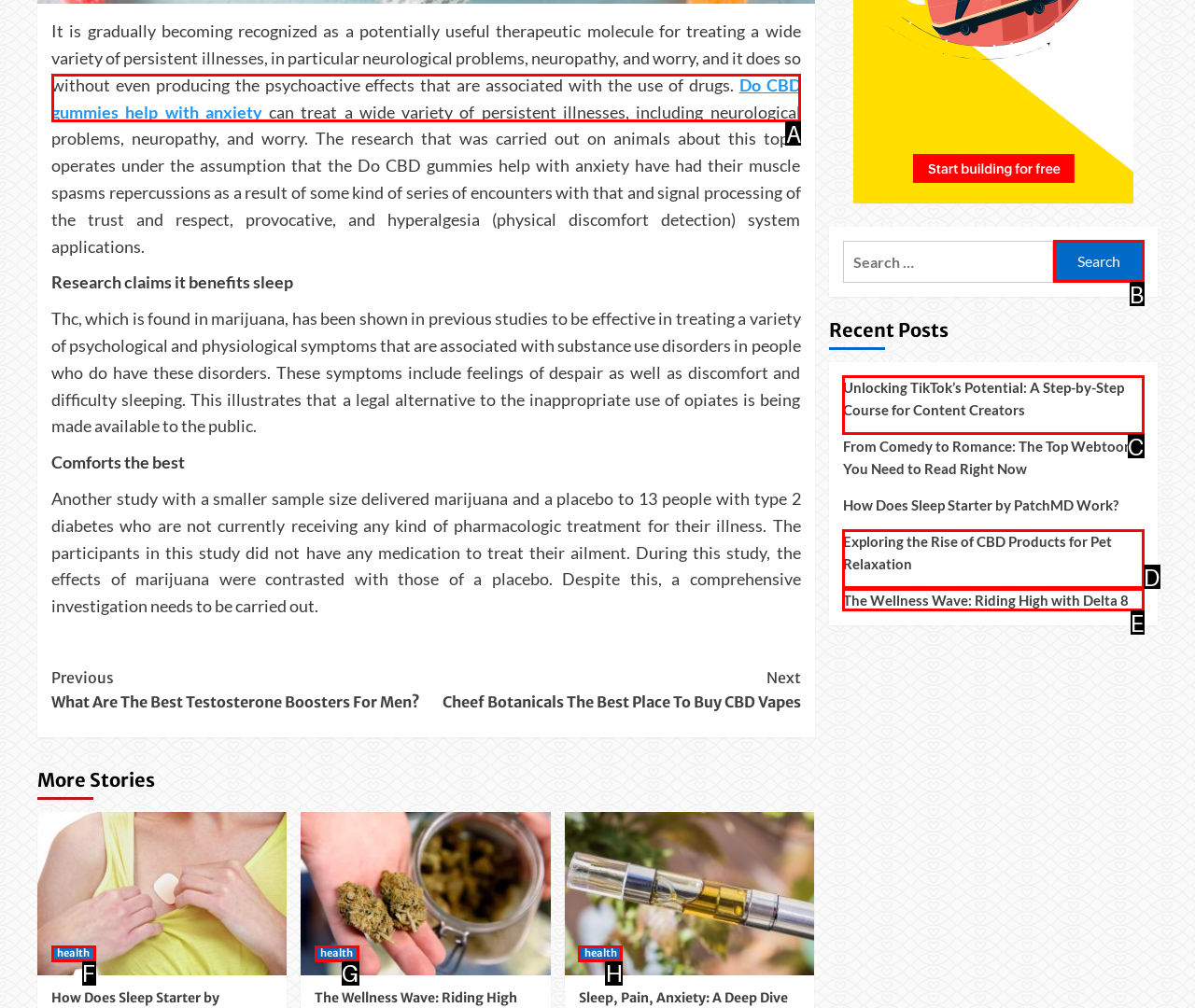Find the correct option to complete this instruction: Read about health. Reply with the corresponding letter.

F